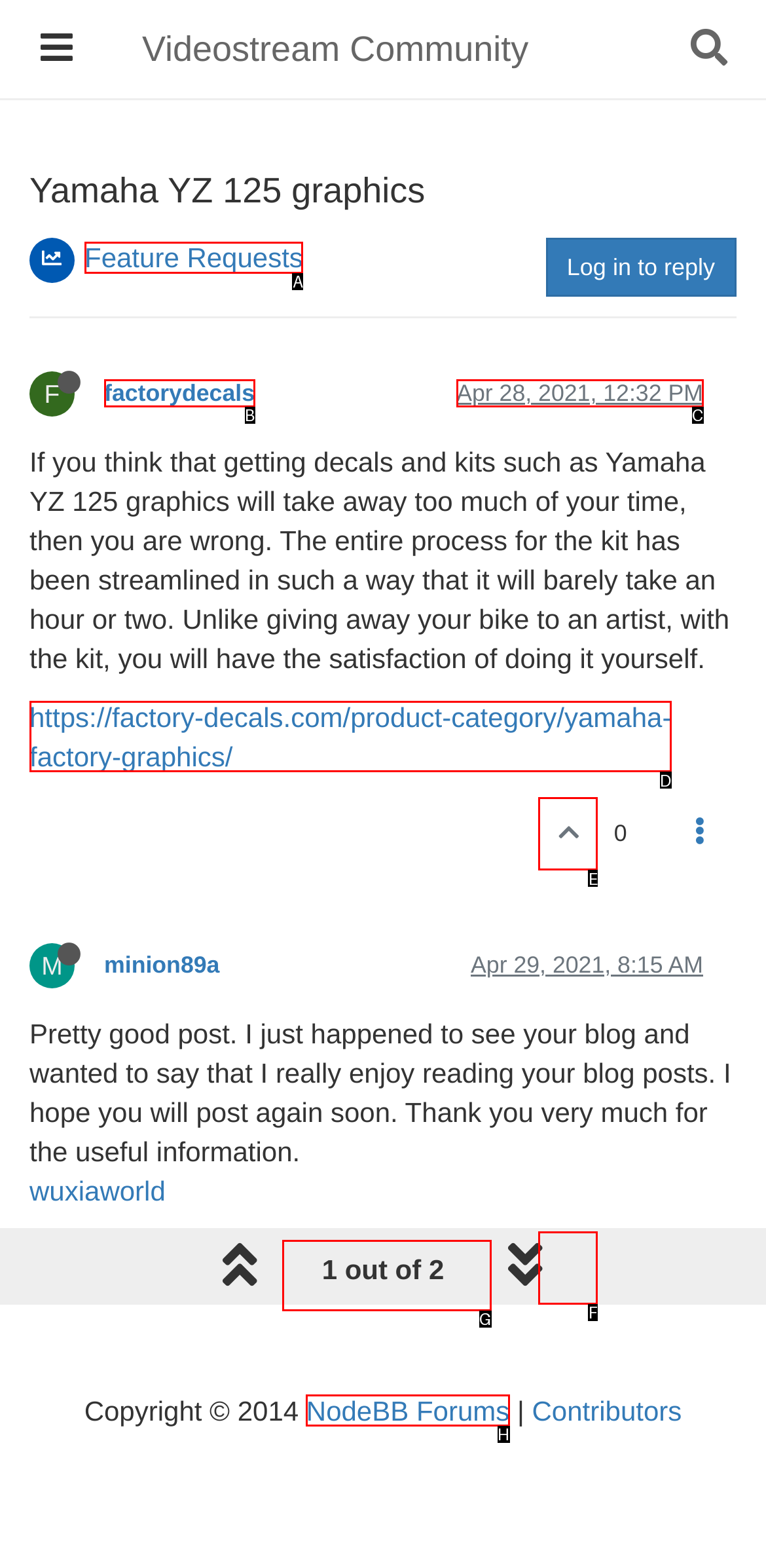Determine which HTML element corresponds to the description: 1 out of 2. Provide the letter of the correct option.

G